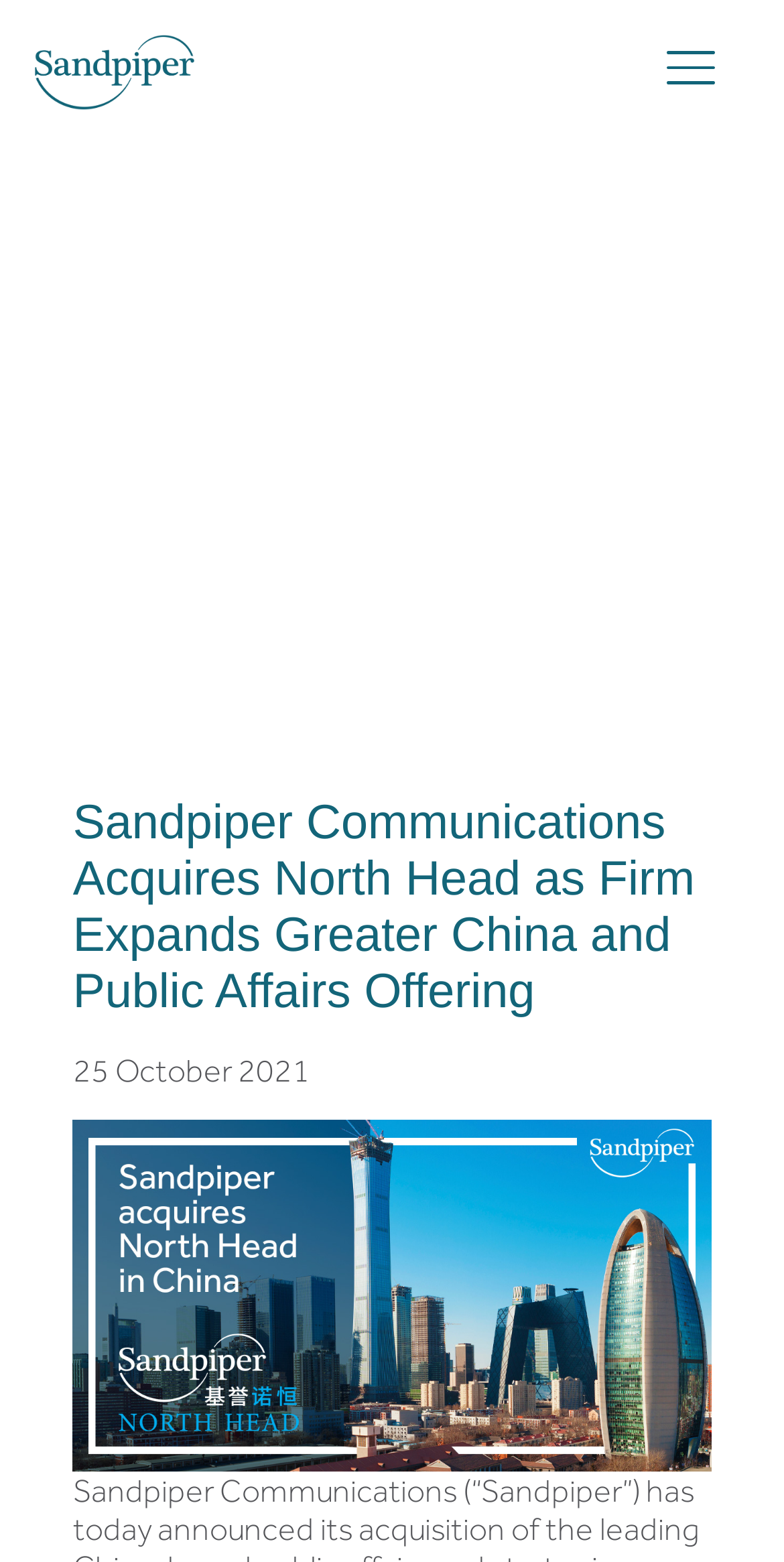When was the acquisition announced?
Using the information from the image, provide a comprehensive answer to the question.

I found the date '25 October 2021' mentioned below the main heading, which suggests that the acquisition was announced on this date.